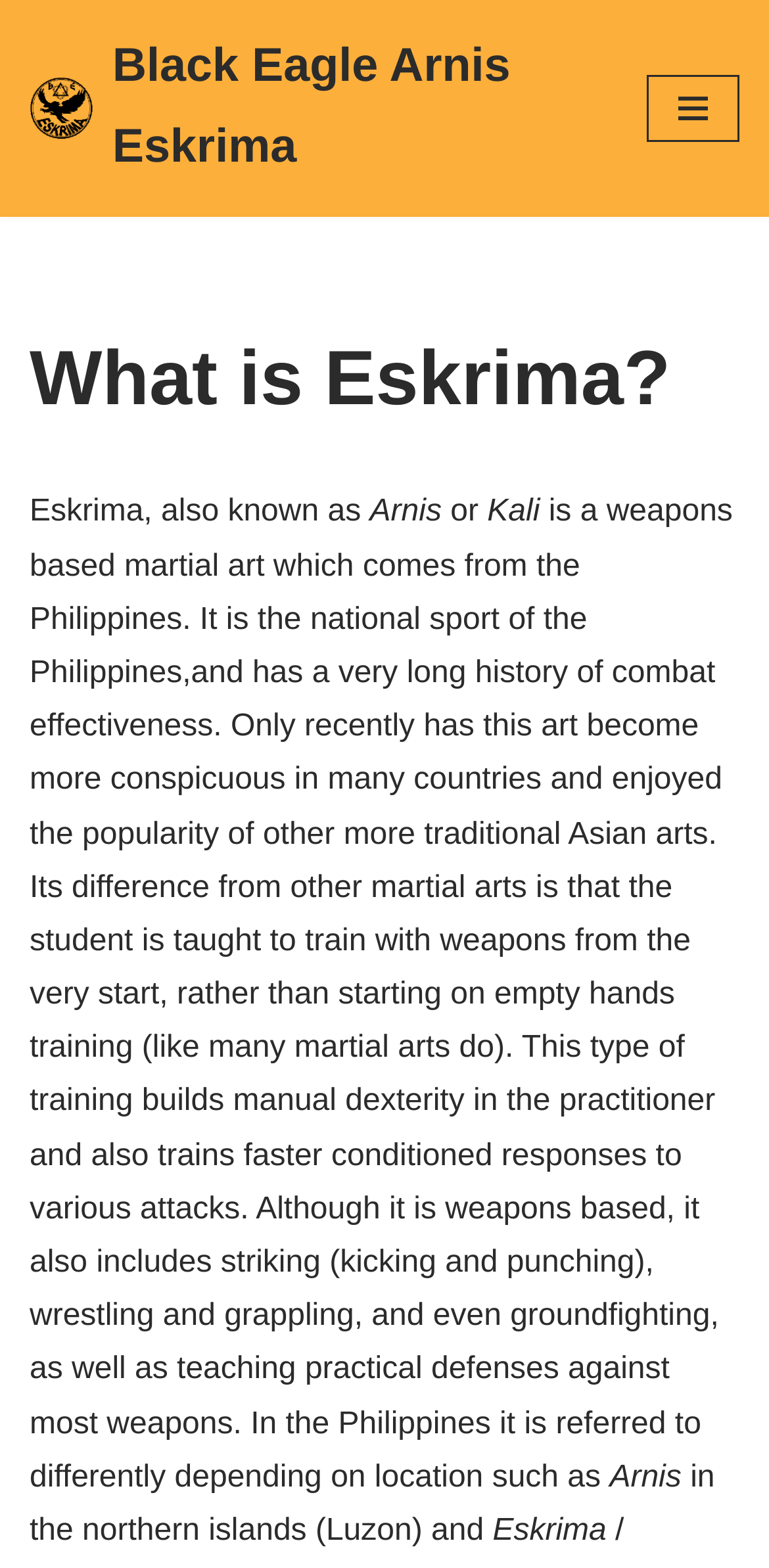Please provide a short answer using a single word or phrase for the question:
What is unique about Eskrima training?

Training with weapons from start